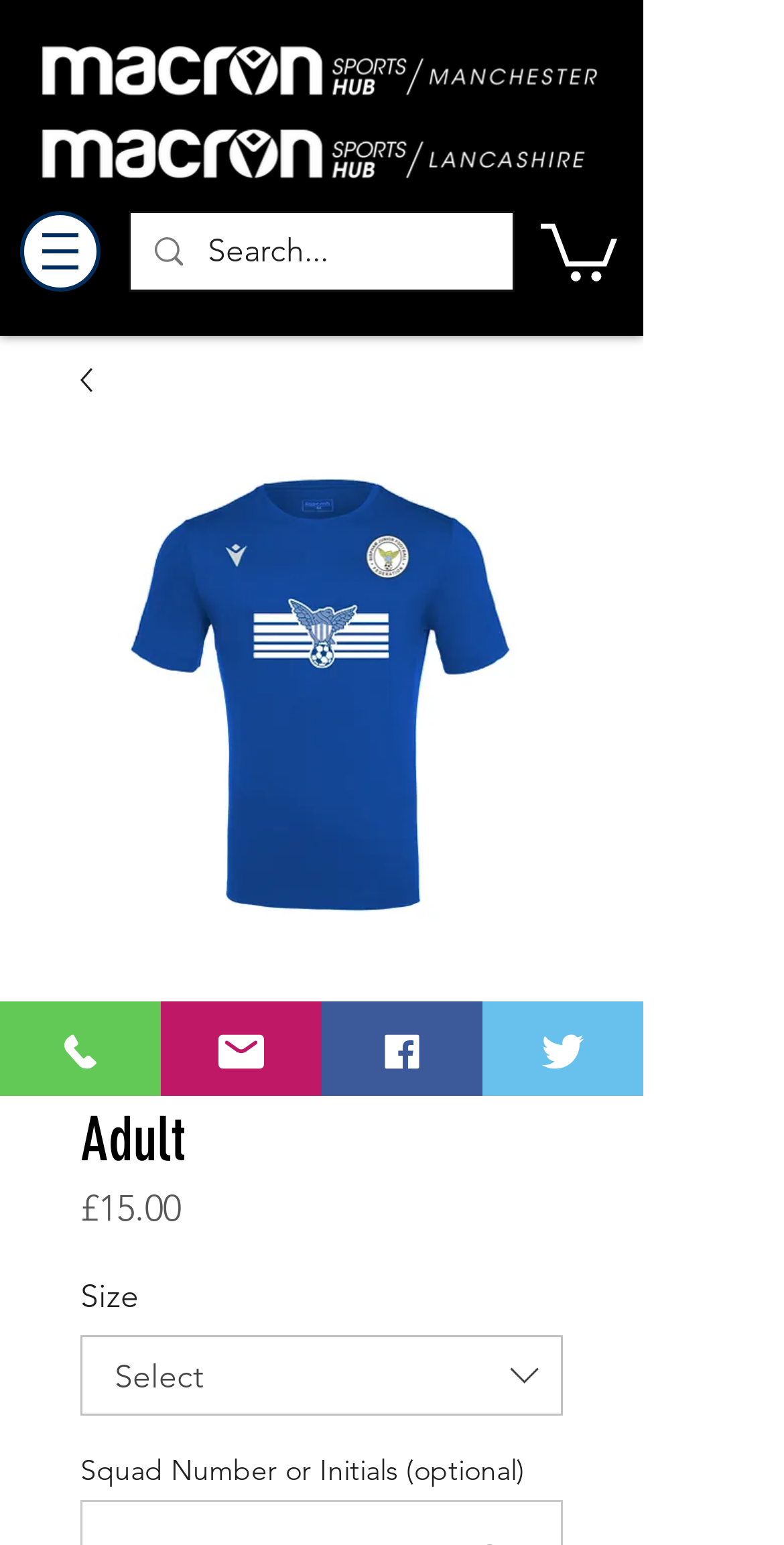What is the price of the BJFF Boost T-Shirt?
Please provide a comprehensive answer based on the contents of the image.

I found the price of the BJFF Boost T-Shirt by looking at the product details section, where it is listed as '£15.00'.